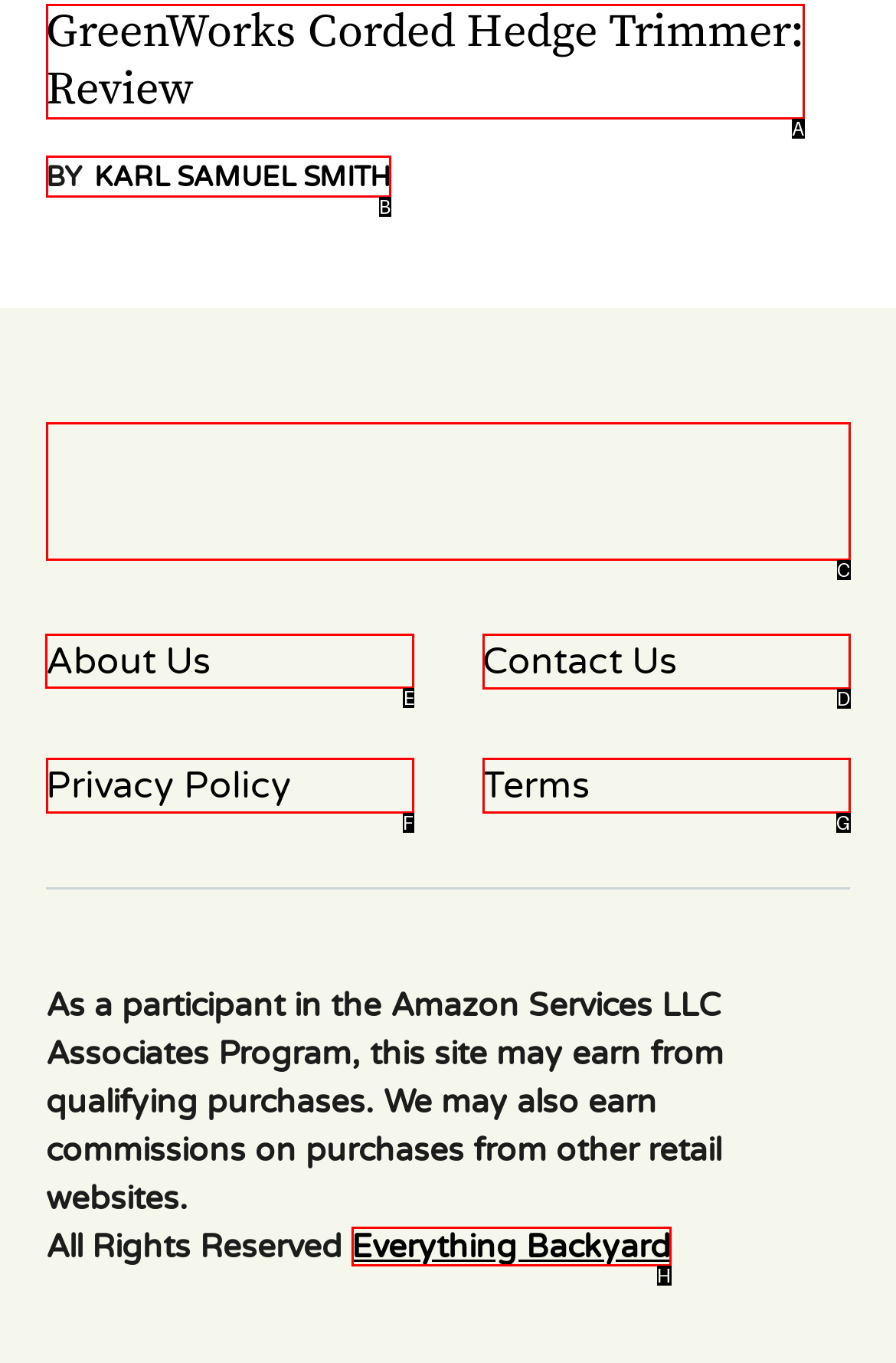What option should you select to complete this task: Read the 'About Us' page? Indicate your answer by providing the letter only.

E